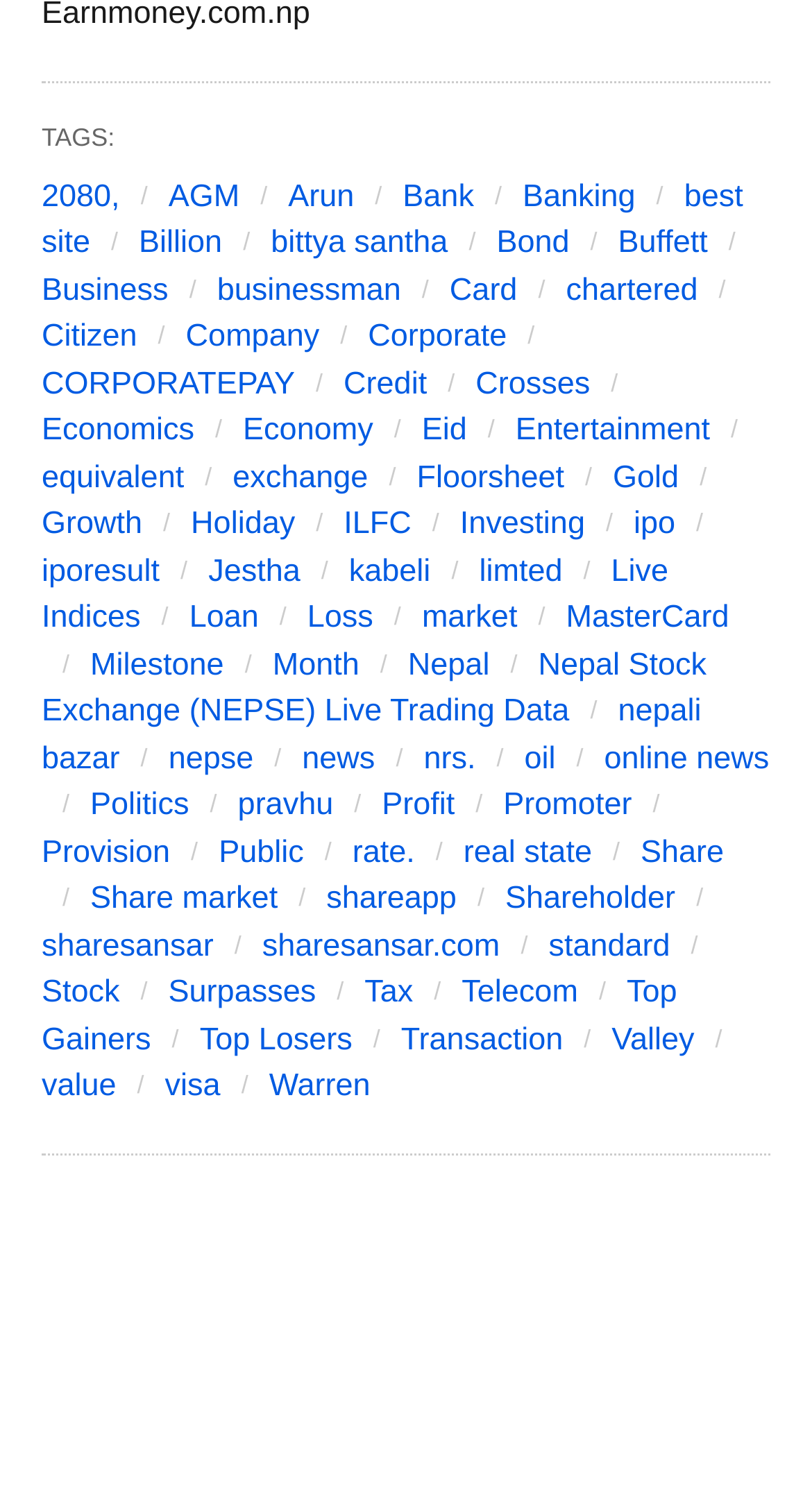Is there a link related to Nepal?
Please give a detailed and elaborate answer to the question.

Yes, there are several links related to Nepal on the webpage. For example, 'Nepal' is a link element located at [0.502, 0.429, 0.603, 0.453], and 'Nepal Stock Exchange (NEPSE) Live Trading Data' is another link element located at [0.051, 0.429, 0.87, 0.484].